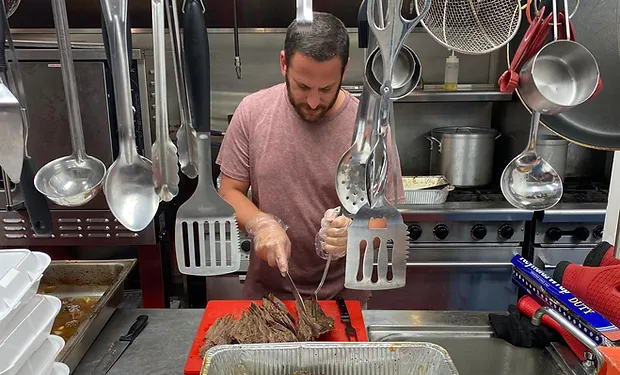From the details in the image, provide a thorough response to the question: What is the color of the cutting board?

The cutting board on which the chef is slicing the meat is a vibrant red color, which adds a pop of color to the busy kitchen environment and creates a visually appealing contrast with the surrounding utensils and equipment.